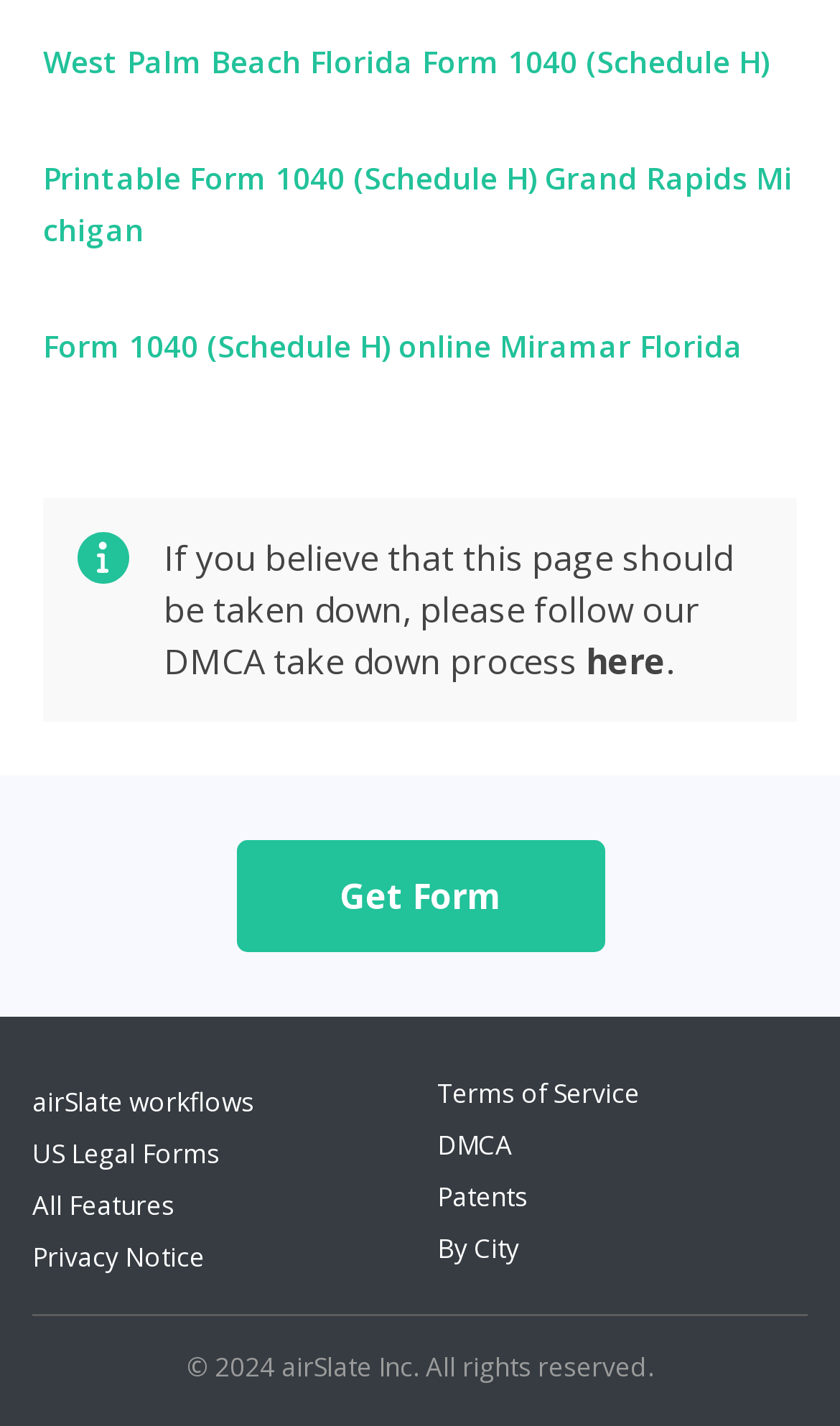Specify the bounding box coordinates of the area that needs to be clicked to achieve the following instruction: "View all features".

[0.038, 0.833, 0.208, 0.858]